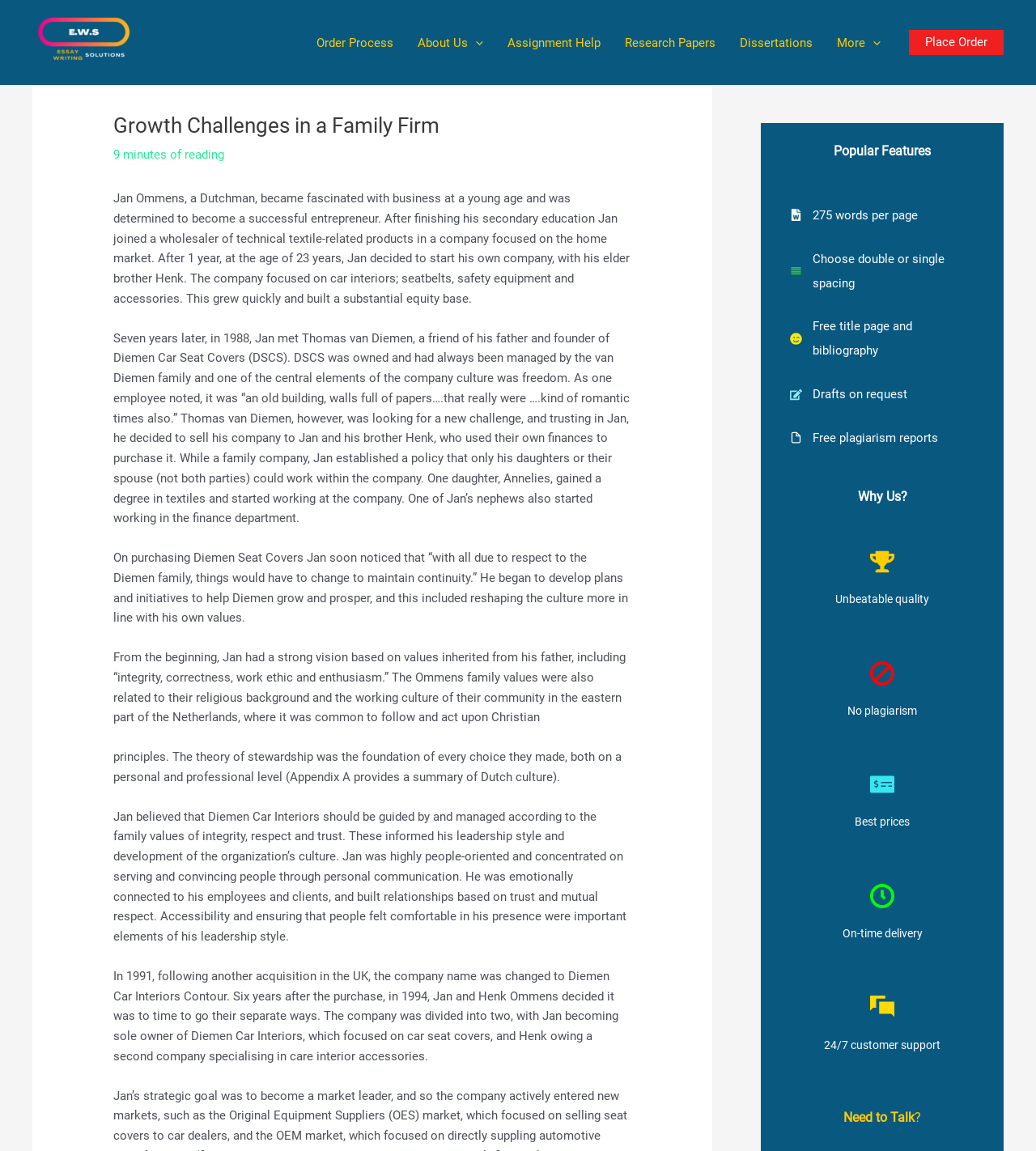Point out the bounding box coordinates of the section to click in order to follow this instruction: "Click on the 'More Menu Toggle' button".

[0.796, 0.019, 0.862, 0.055]